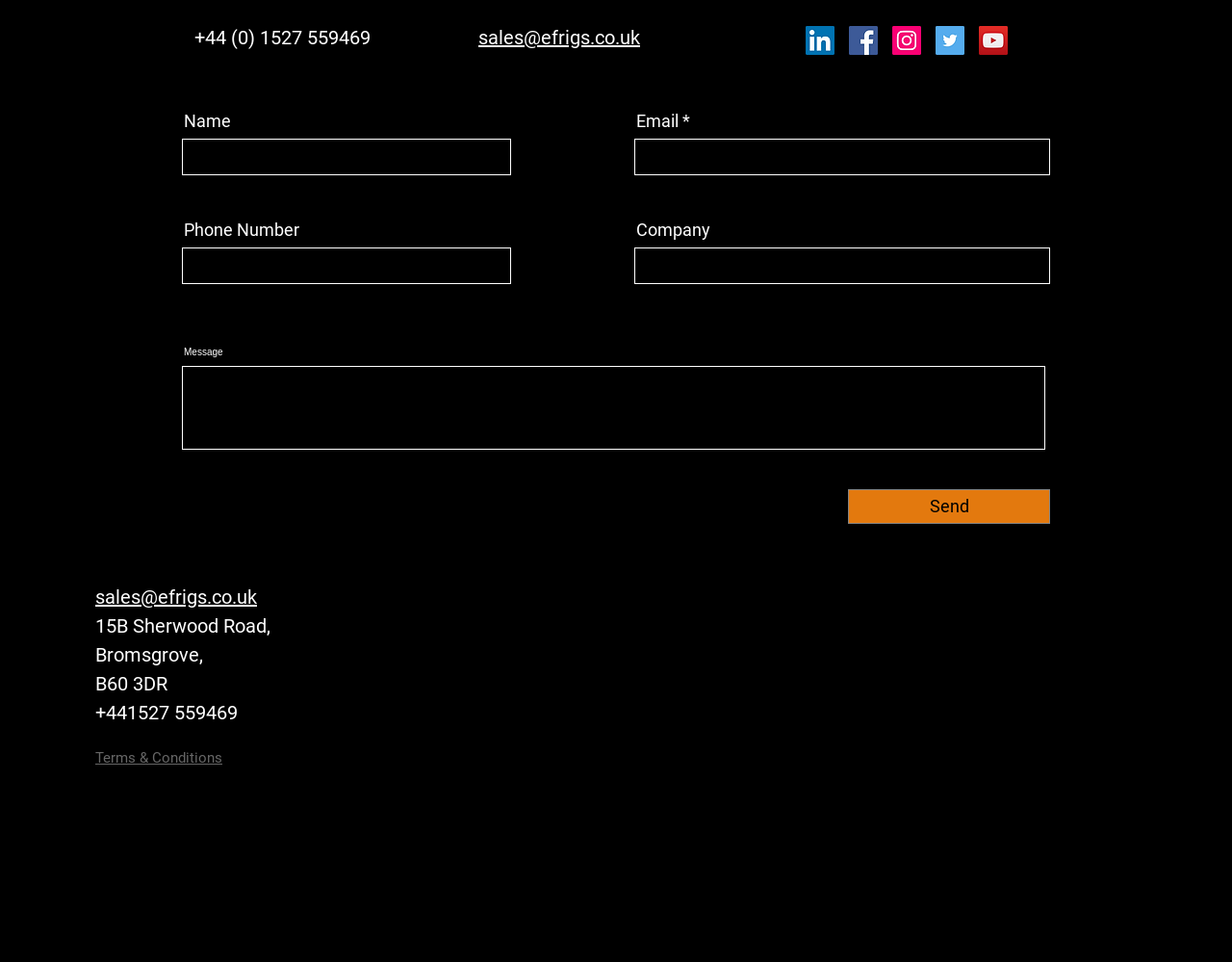How can you contact the company?
Please analyze the image and answer the question with as much detail as possible.

The webpage provides a phone number (+44 (0) 1527 559469) and an email address (sales@efrigs.co.uk) as contact information, suggesting that you can contact the company through either phone or email.